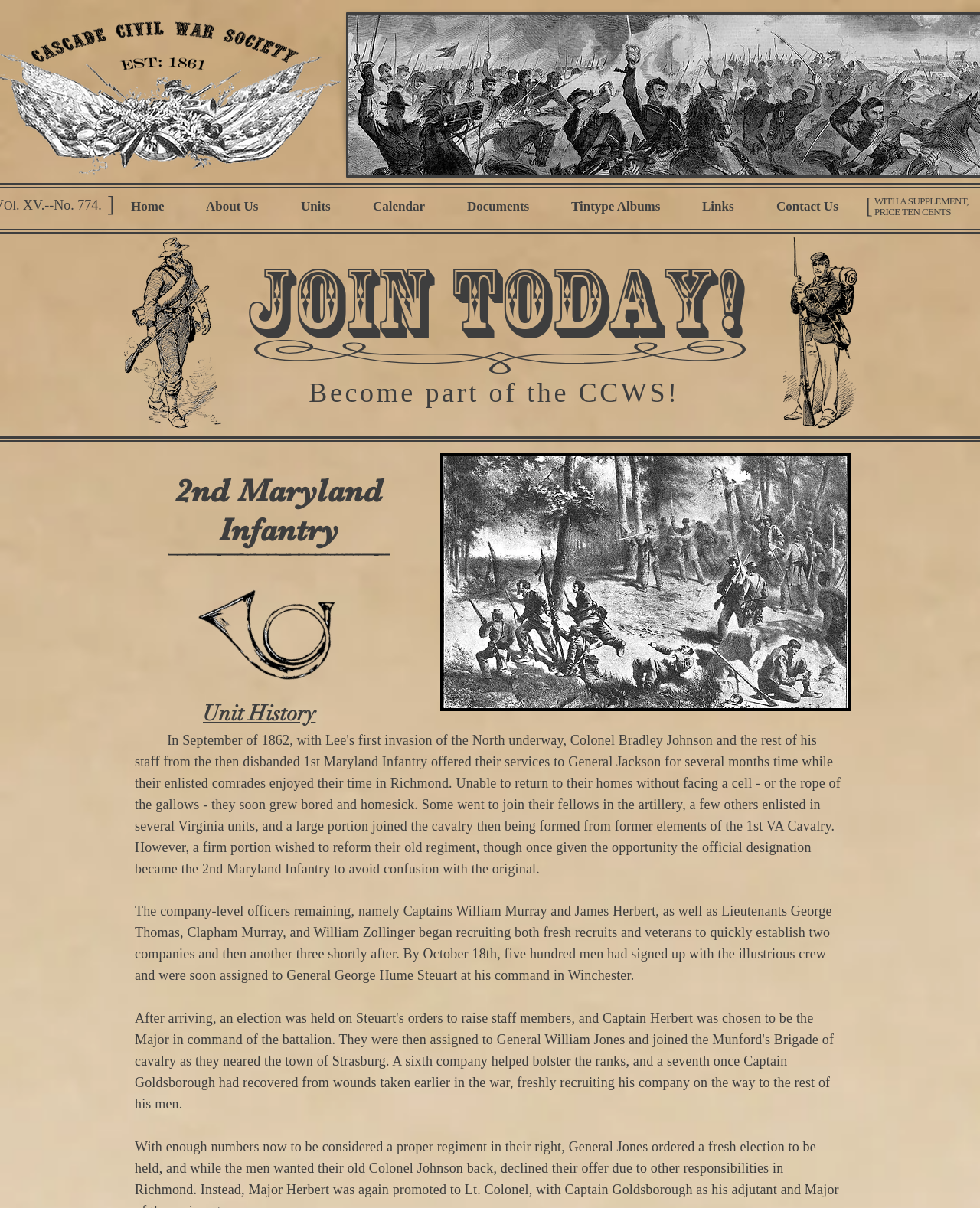How many images are on the webpage?
Please answer the question with a detailed and comprehensive explanation.

I counted the number of image elements on the webpage, which are '1200px-Marlyand.jpg', 'bugle.png', and the two generic images 'confederate_29870_lg.png' and 'union_29871_lg.png'.